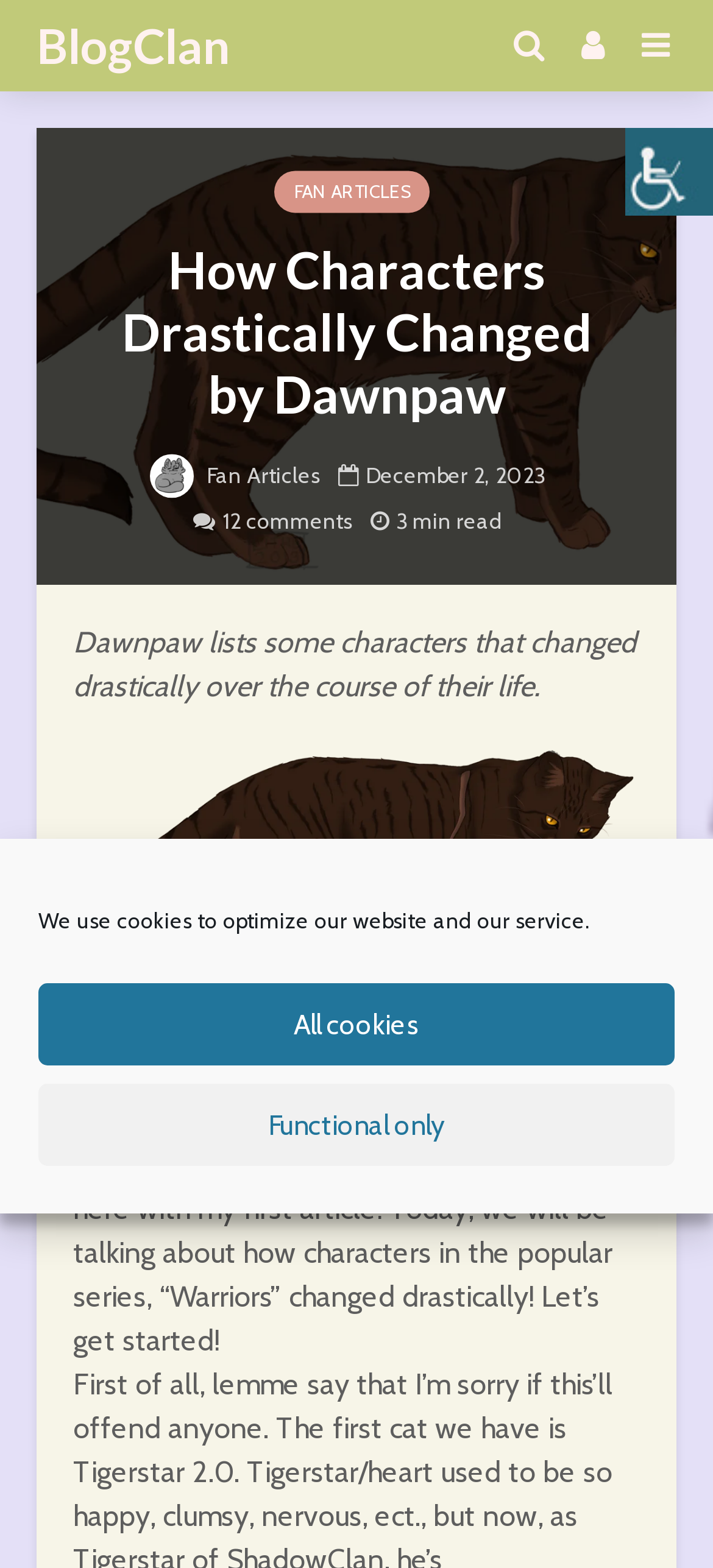What is the estimated reading time of the article?
Give a thorough and detailed response to the question.

I found the answer by looking at the StaticText element with the text '3 min read', which indicates that the estimated reading time of the article is 3 minutes.